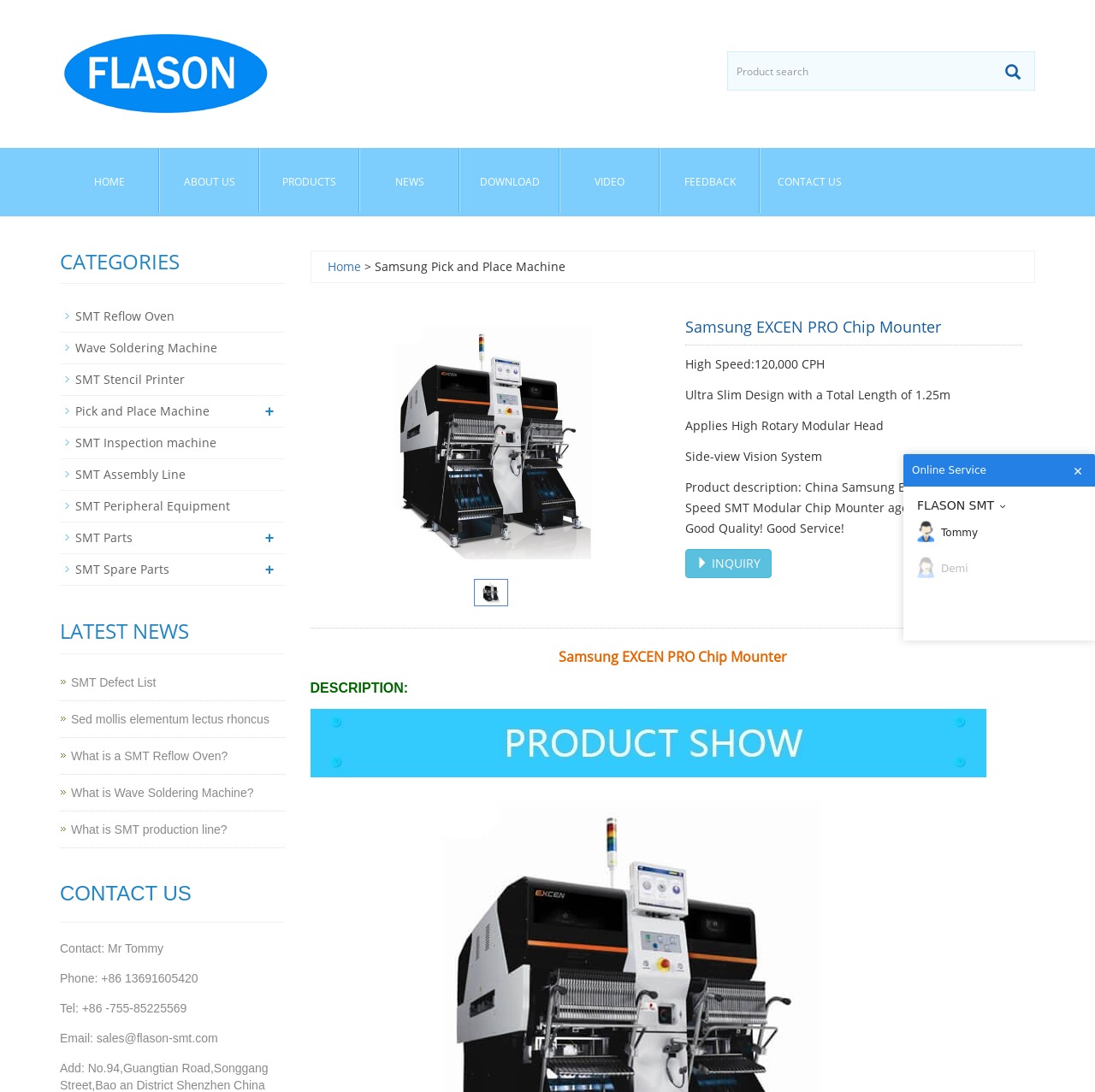What is the purpose of the webpage?
Please ensure your answer to the question is detailed and covers all necessary aspects.

The purpose of the webpage is inferred from the product description, product categories, and contact information, which suggest that the webpage is intended for selling SMT products, particularly the Samsung EXCEN PRO Chip Mounter.